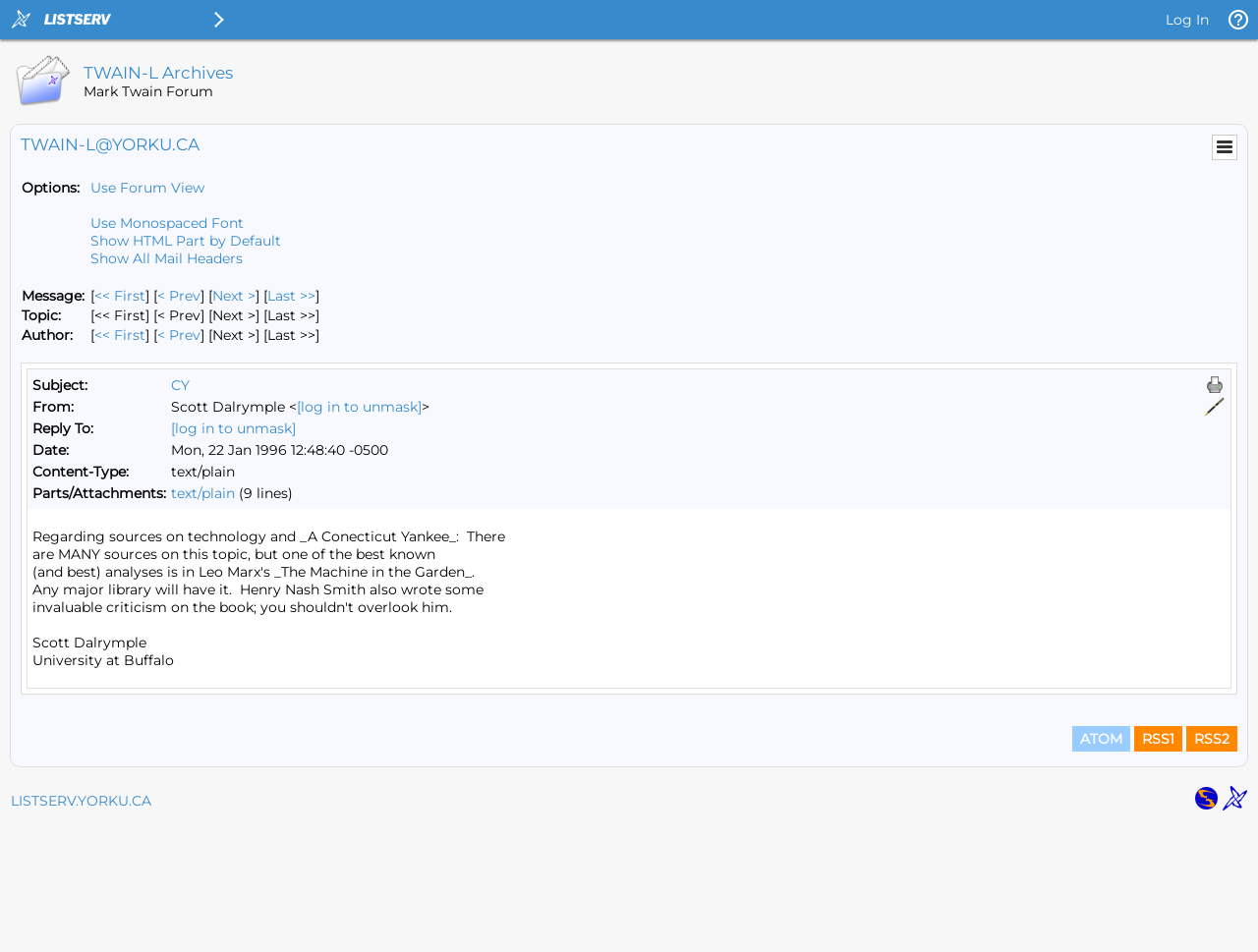Identify the bounding box coordinates of the clickable section necessary to follow the following instruction: "Reply to the message". The coordinates should be presented as four float numbers from 0 to 1, i.e., [left, top, right, bottom].

[0.957, 0.416, 0.974, 0.439]